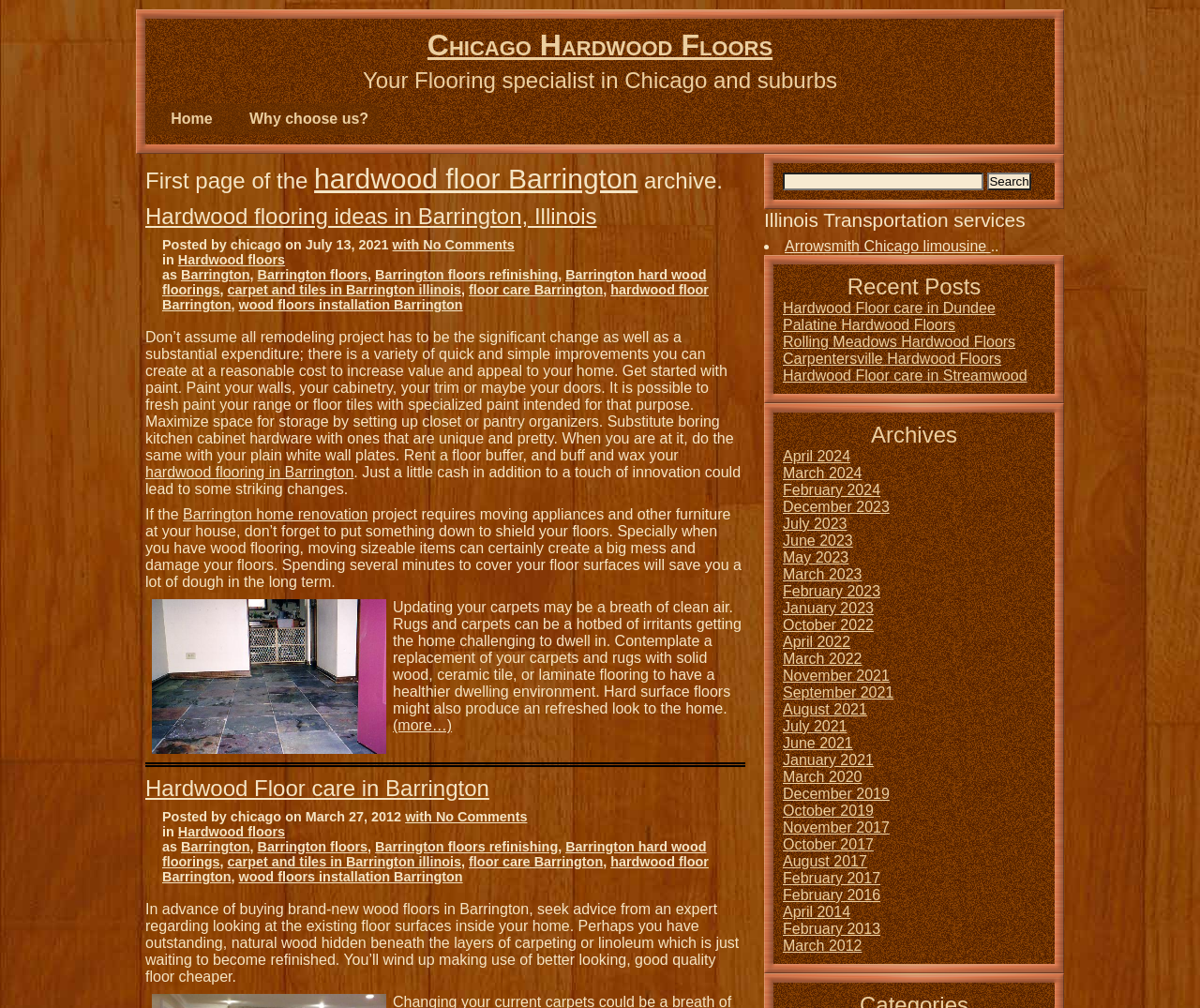Please specify the bounding box coordinates of the clickable region to carry out the following instruction: "Search for hardwood floors". The coordinates should be four float numbers between 0 and 1, in the format [left, top, right, bottom].

[0.652, 0.171, 0.871, 0.189]